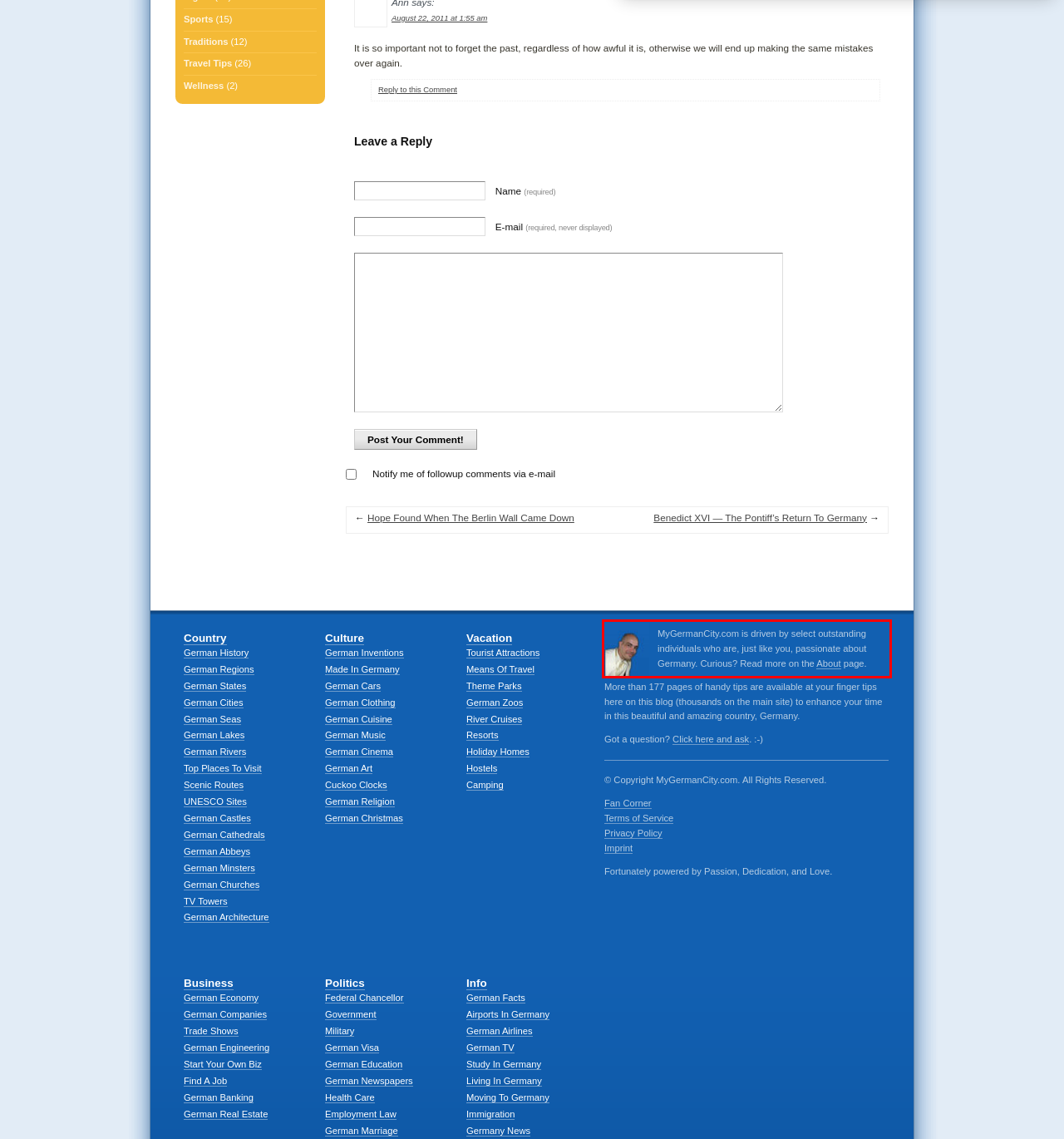You are provided with a screenshot of a webpage that includes a red bounding box. Extract and generate the text content found within the red bounding box.

MyGermanCity.com is driven by select outstanding individuals who are, just like you, passionate about Germany. Curious? Read more on the About page.